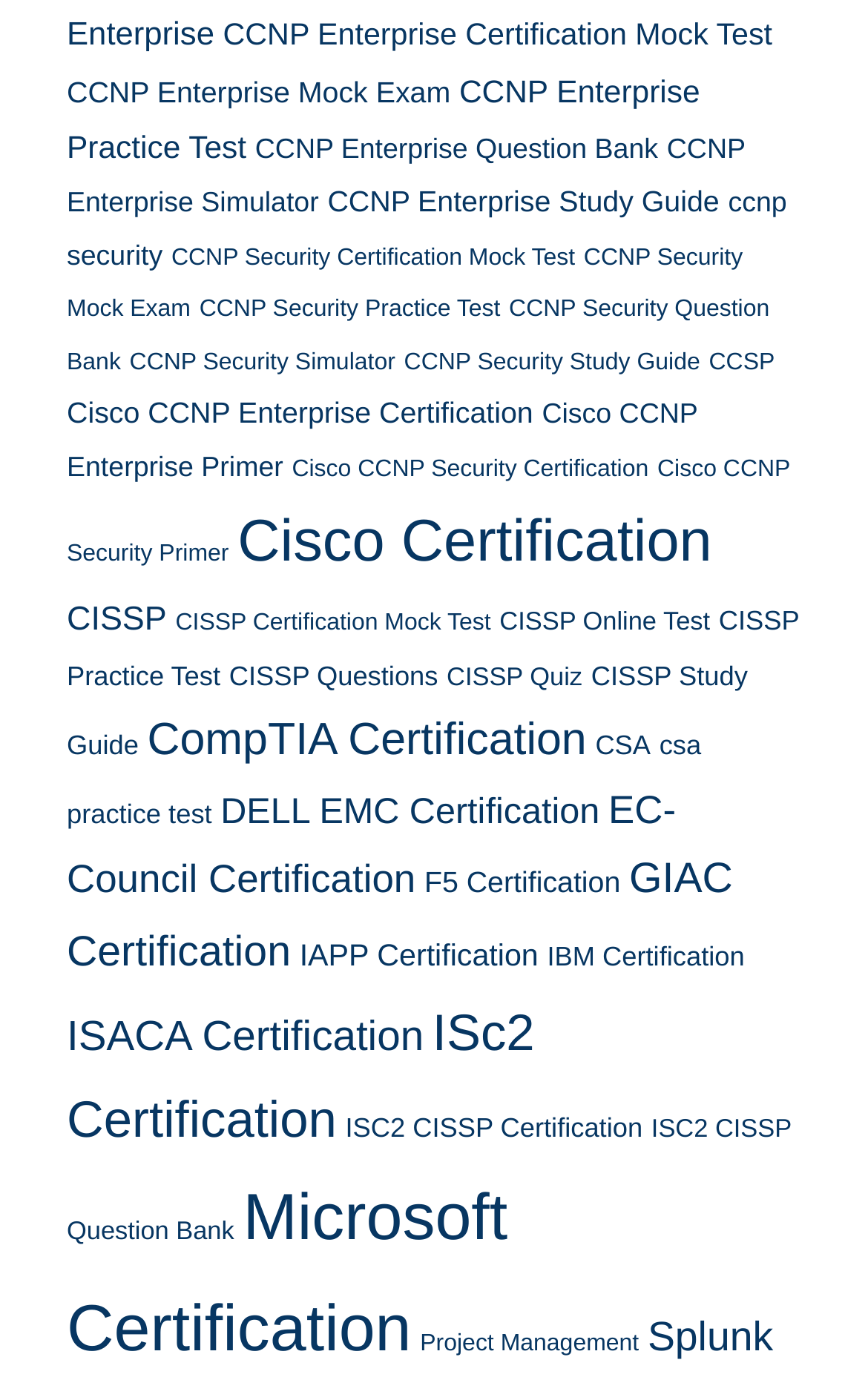What is the last certification on the list?
Answer the question using a single word or phrase, according to the image.

Project Management